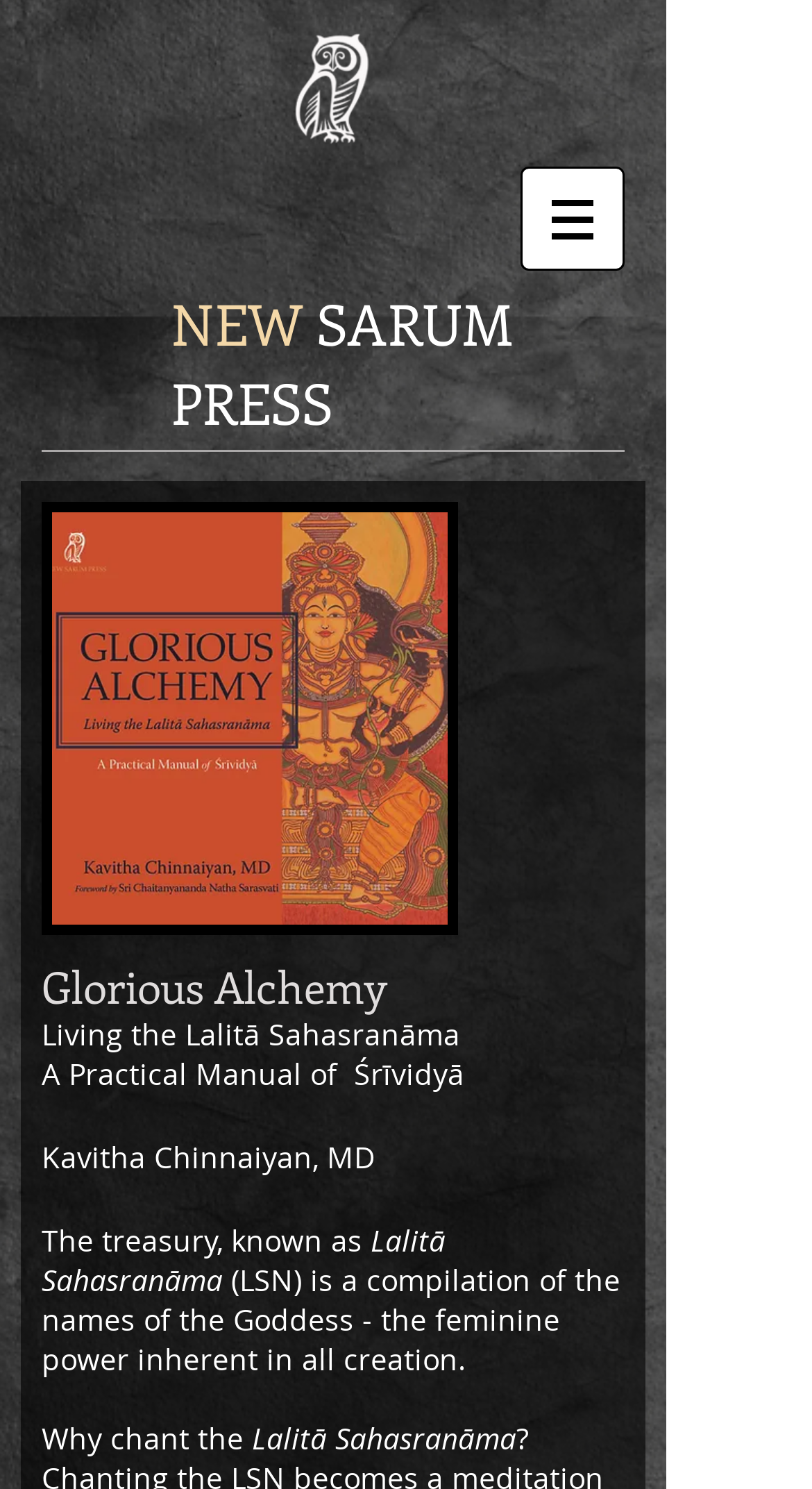What is the purpose of chanting the Lalitā Sahasranāma?
Please answer the question with a single word or phrase, referencing the image.

Not specified